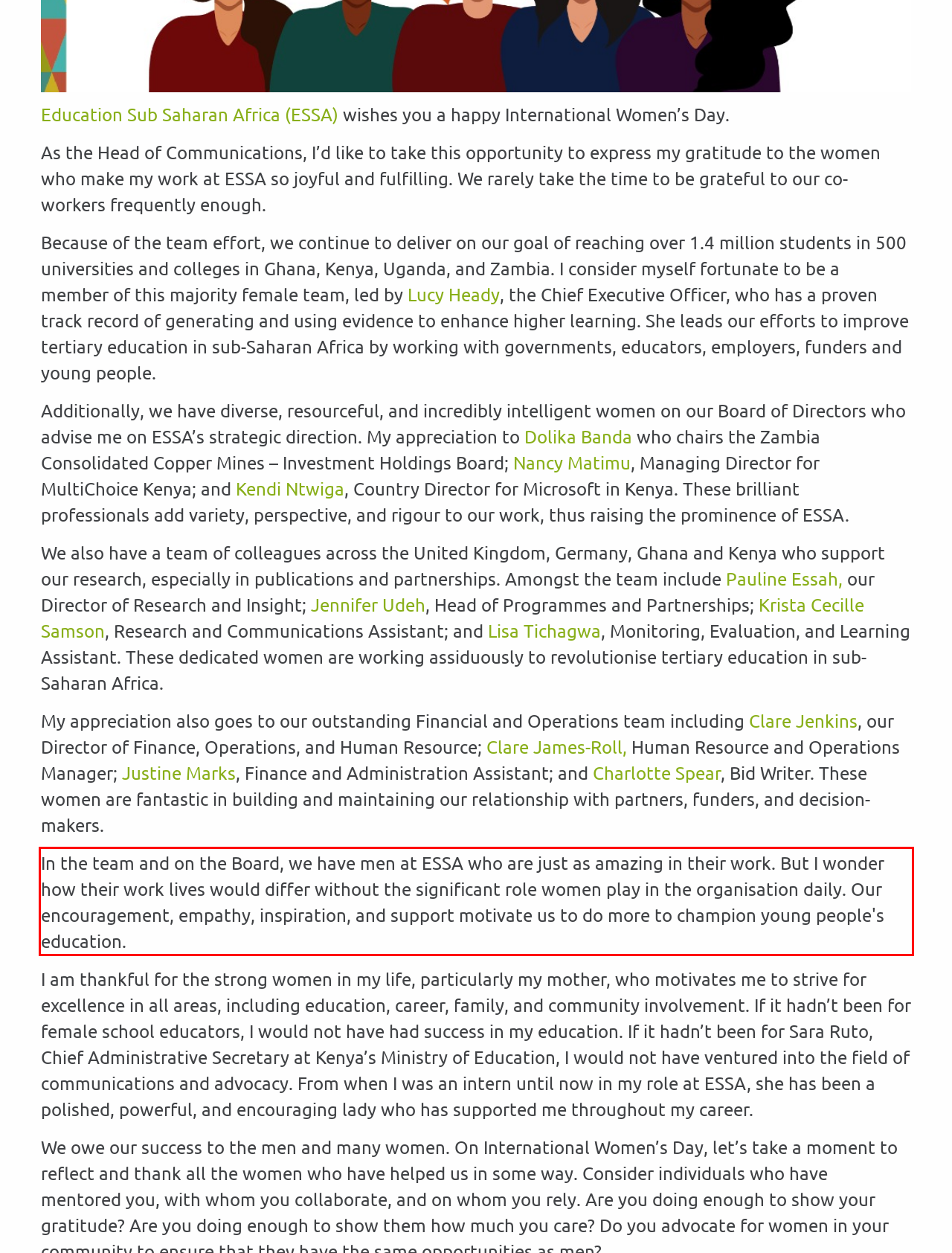Please extract the text content from the UI element enclosed by the red rectangle in the screenshot.

In the team and on the Board, we have men at ESSA who are just as amazing in their work. But I wonder how their work lives would differ without the significant role women play in the organisation daily. Our encouragement, empathy, inspiration, and support motivate us to do more to champion young people's education.